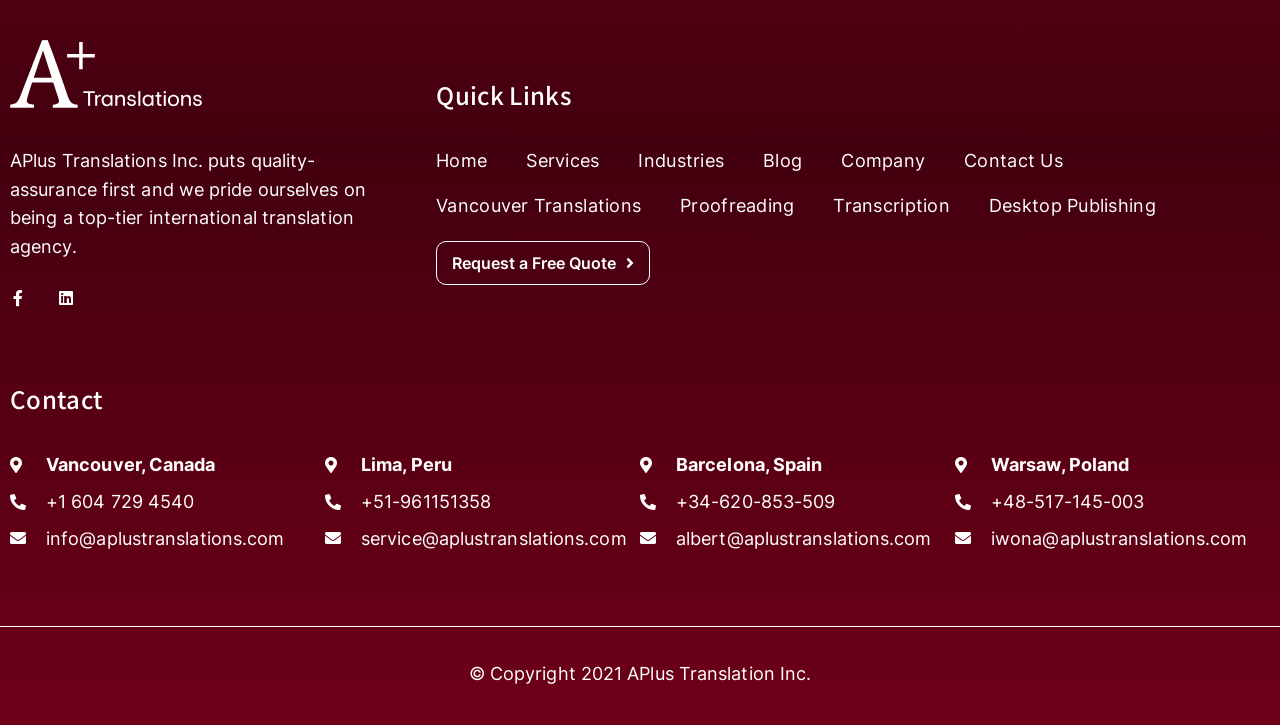Please give a concise answer to this question using a single word or phrase: 
What is the copyright year?

2021